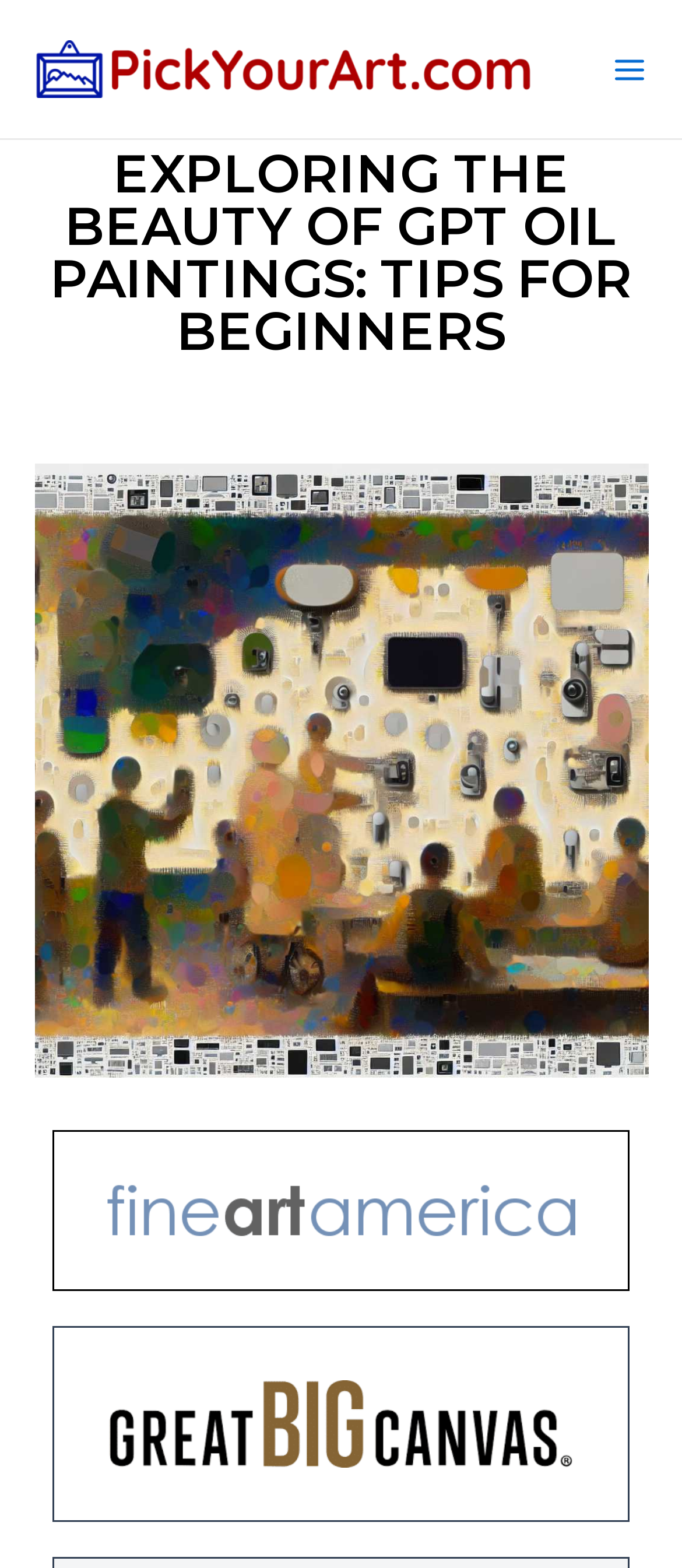Based on the description "Main Menu", find the bounding box of the specified UI element.

[0.868, 0.021, 0.976, 0.067]